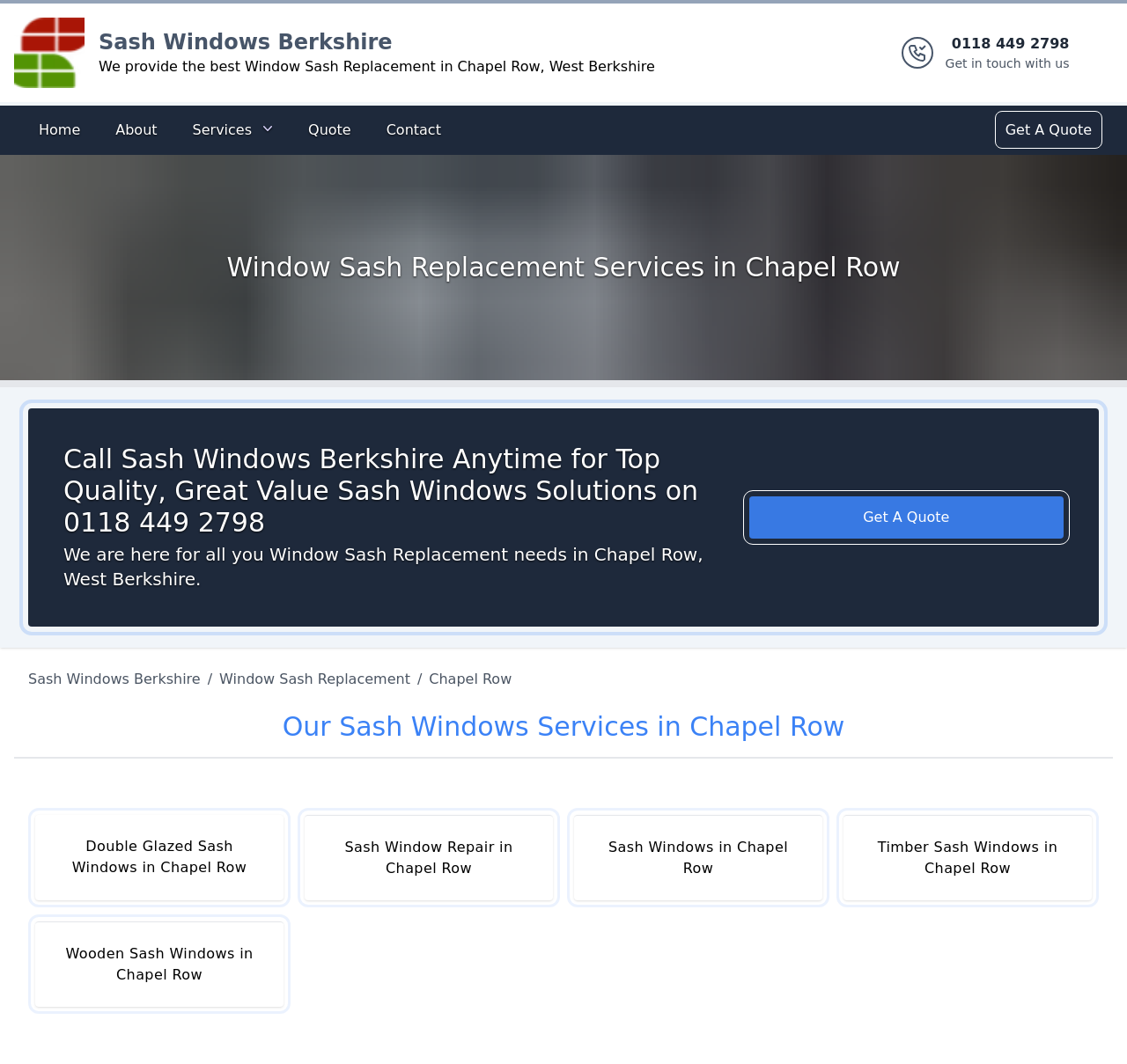Find the bounding box coordinates of the area that needs to be clicked in order to achieve the following instruction: "Call the phone number". The coordinates should be specified as four float numbers between 0 and 1, i.e., [left, top, right, bottom].

[0.839, 0.031, 0.949, 0.068]